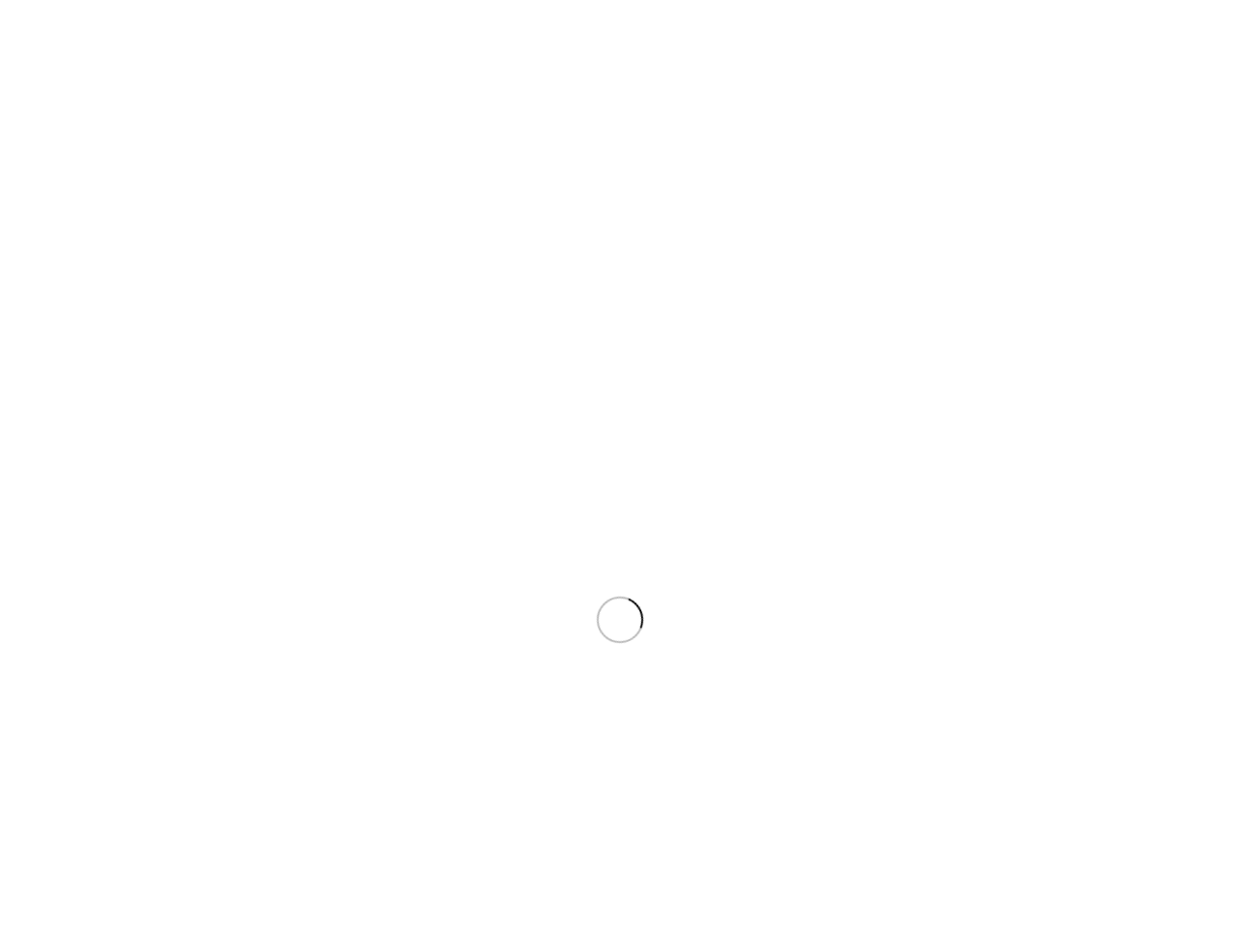Determine the bounding box coordinates of the region I should click to achieve the following instruction: "Request information about Idro Royale Oro Rosa". Ensure the bounding box coordinates are four float numbers between 0 and 1, i.e., [left, top, right, bottom].

[0.666, 0.529, 0.811, 0.572]